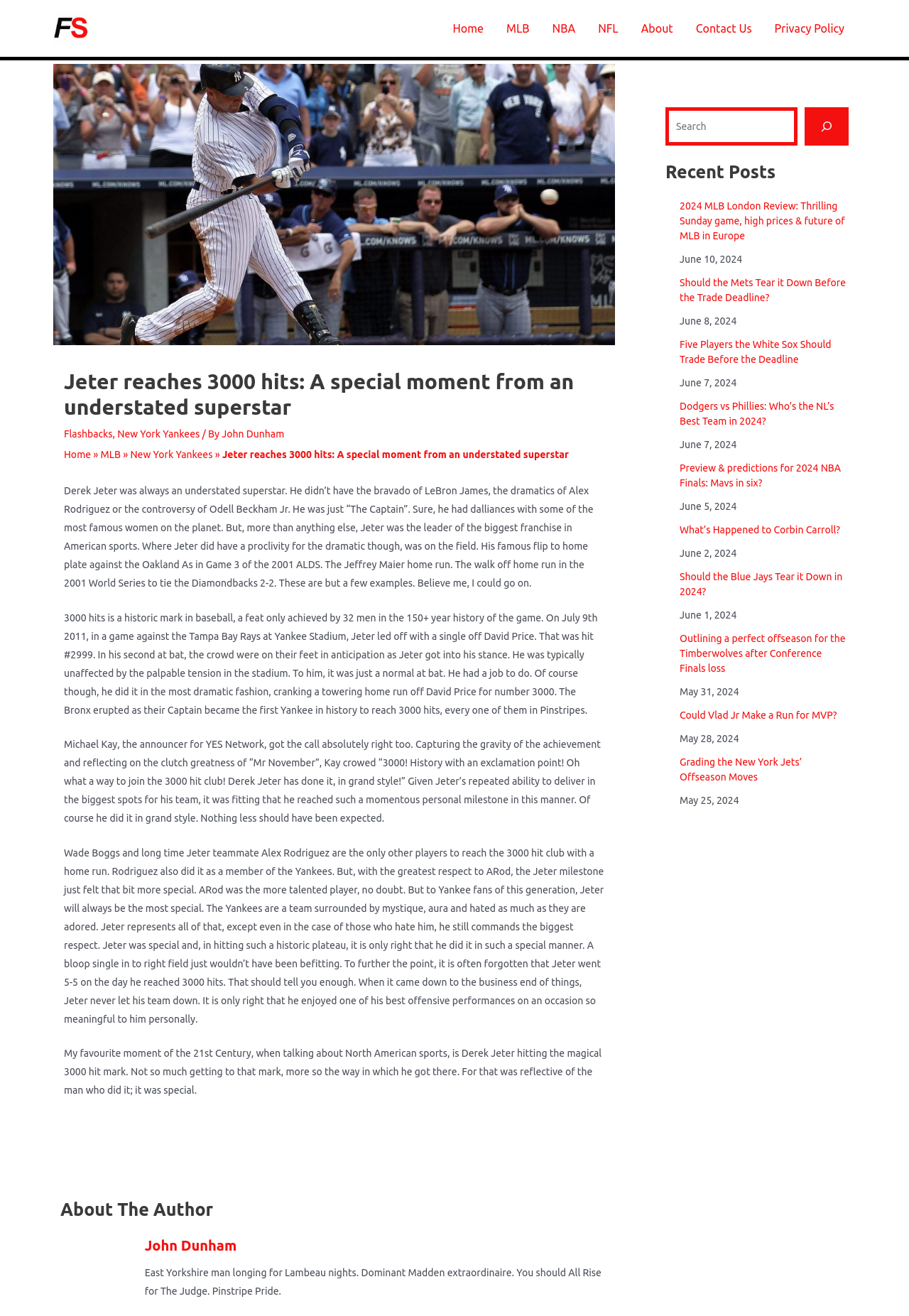Identify the bounding box of the UI element that matches this description: "New York Yankees".

[0.129, 0.325, 0.22, 0.334]